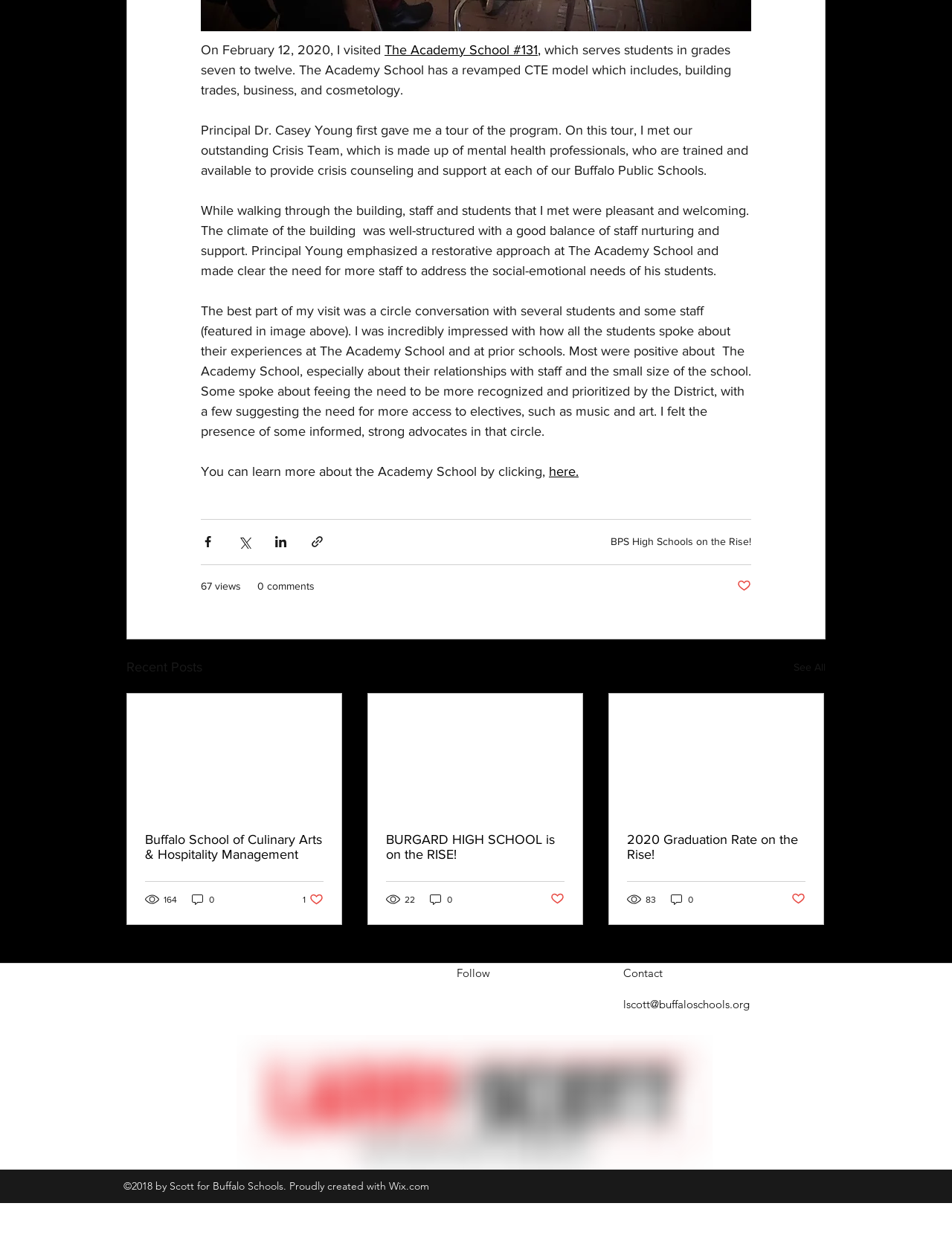Using the provided element description: "The Academy School #131", identify the bounding box coordinates. The coordinates should be four floats between 0 and 1 in the order [left, top, right, bottom].

[0.404, 0.034, 0.565, 0.046]